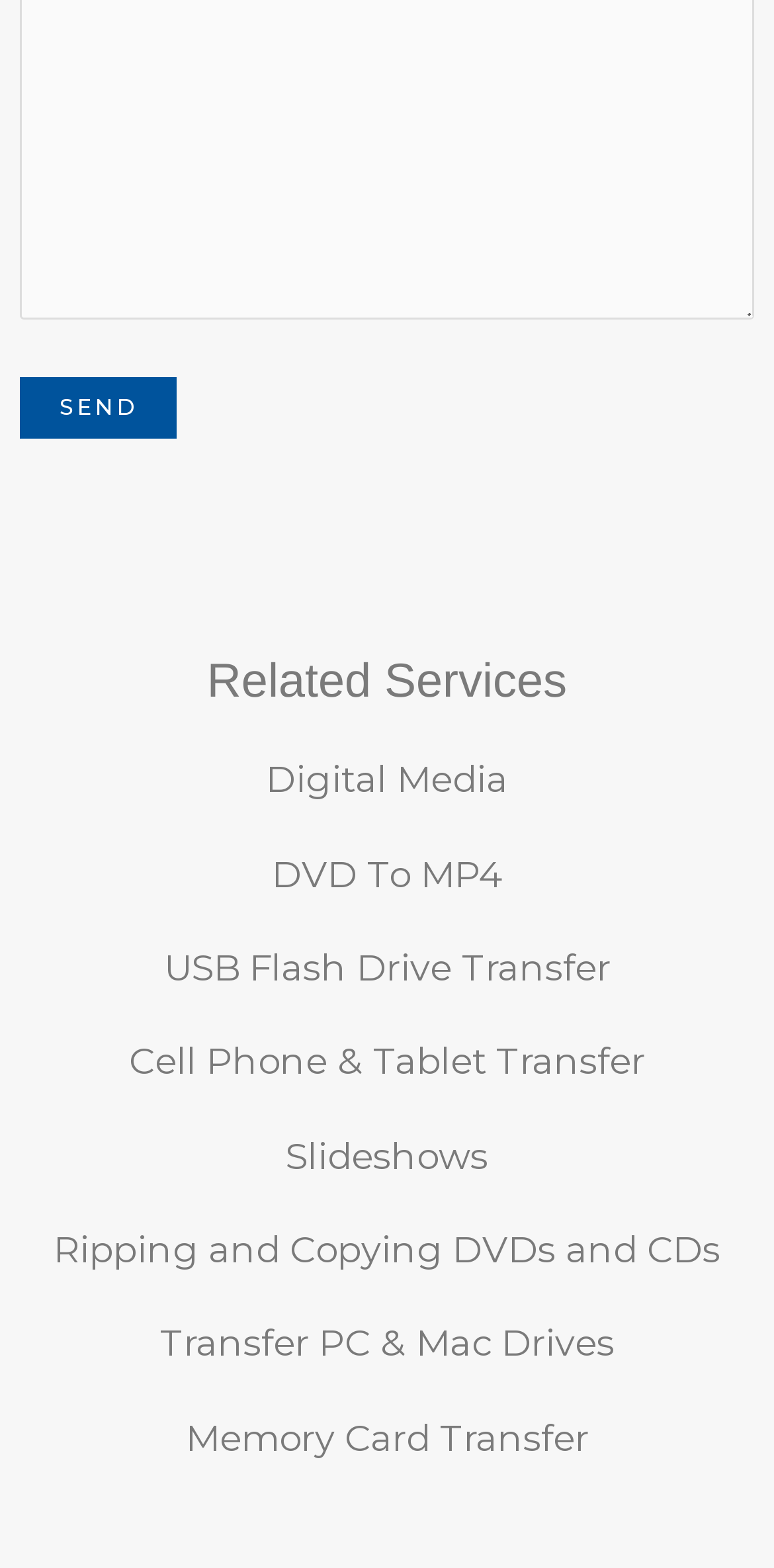Answer the question in one word or a short phrase:
What is the 'Ripping and Copying DVDs and CDs' service for?

Copying media